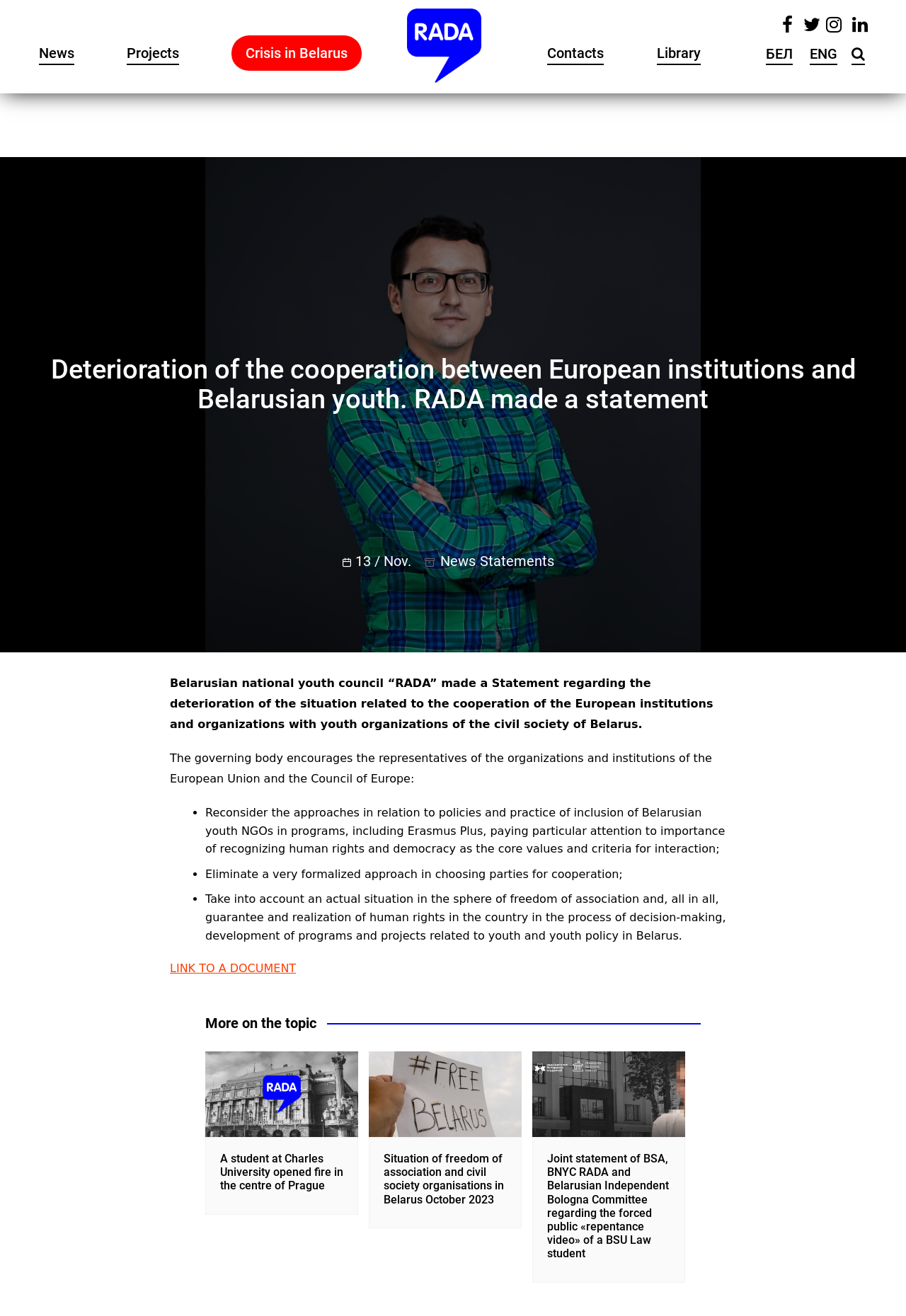Provide an in-depth caption for the webpage.

This webpage is about a statement made by the Belarusian national youth council "RADA" regarding the deterioration of cooperation between European institutions and Belarusian youth organizations. 

At the top of the page, there are several links to different sections of the website, including "News", "Projects", "Crisis in Belarus", "Library", and "Contacts". Additionally, there are social media links to Facebook, Twitter, Instagram, and LinkedIn. 

Below these links, there is a logo of "RADA" with an image, and two language options, "БЕЛ" and "ENG". 

The main content of the page is an article with a heading that matches the title of the webpage. The article starts with a statement from "RADA" regarding the deterioration of cooperation between European institutions and Belarusian youth organizations. The statement encourages European institutions to reconsider their approaches to policies and practices of inclusion of Belarusian youth NGOs, eliminate formalized approaches to choosing cooperation partners, and take into account the actual situation in the sphere of freedom of association and human rights in Belarus.

Below the statement, there is a link to a document related to the topic. 

The page also features a section titled "More on the topic", which includes three news articles with images. The first article is about a student at Charles University who opened fire in the centre of Prague. The second article is about the situation of freedom of association and civil society organizations in Belarus in October 2023. The third article is a joint statement from several organizations regarding a forced public "repentance video" of a BSU Law student. Each article has a heading and a link to the full article.